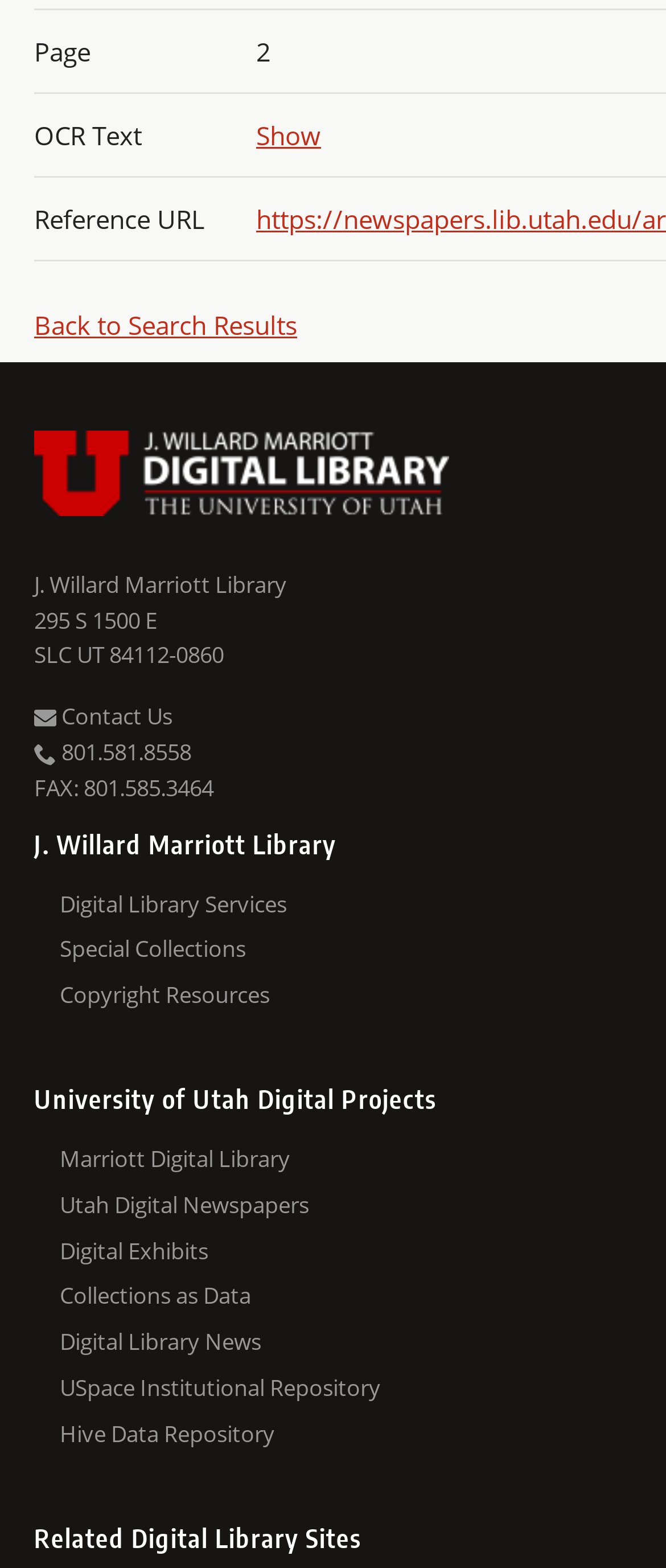Given the element description, predict the bounding box coordinates in the format (top-left x, top-left y, bottom-right x, bottom-right y), using floating point numbers between 0 and 1: Digital Public Library of America

[0.09, 0.763, 0.949, 0.792]